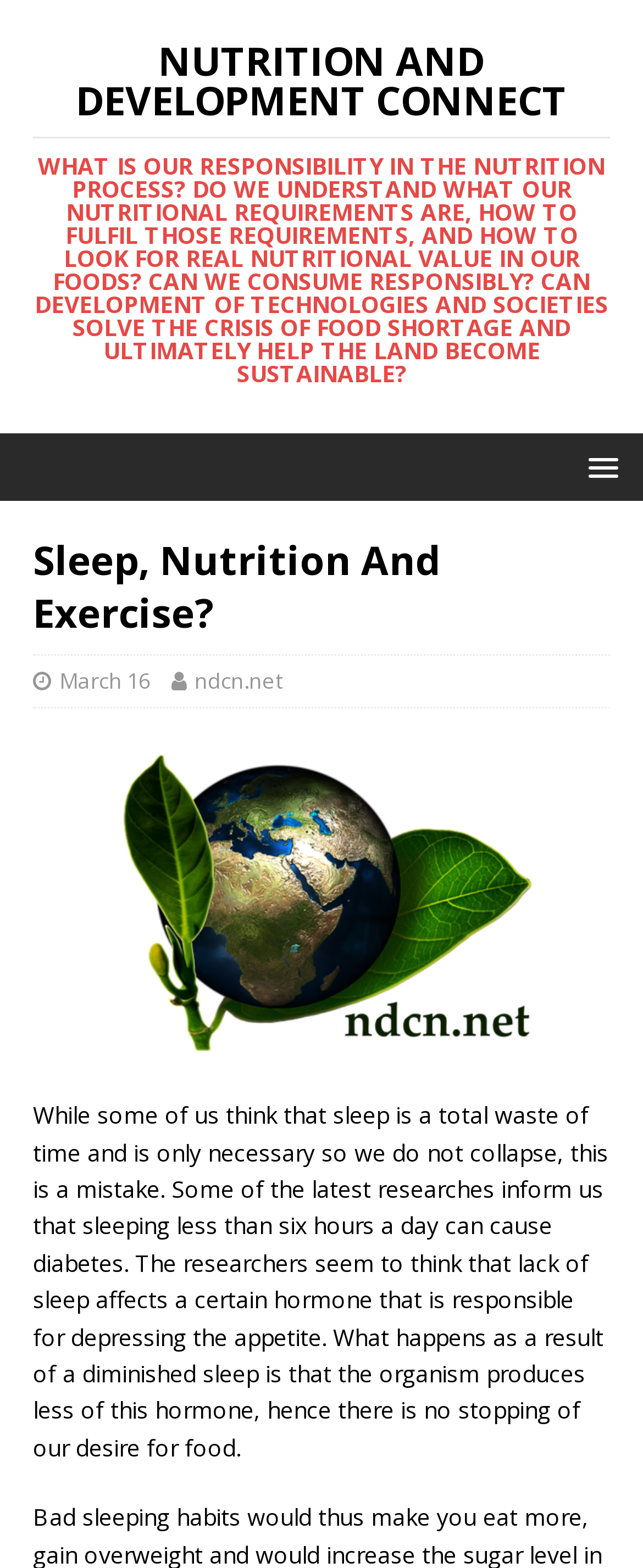Give a comprehensive overview of the webpage, including key elements.

The webpage is about the connection between sleep, nutrition, and exercise, with a focus on nutrition and development. At the top, there is a link with a lengthy description that spans almost the entire width of the page, discussing the importance of understanding nutritional requirements and consuming responsibly. Below this link, there are two headings with the same title "NUTRITION AND DEVELOPMENT CONNECT", with the second one being a longer version of the first.

To the right of the page, there is a menu link with a popup. Above the menu link, there is a header section with a heading "Sleep, Nutrition And Exercise?" and two links, one with a date "March 16" and another with a website URL "ndcn.net". Below the header section, there is a large figure that takes up most of the width of the page, containing an image.

Underneath the image, there is a block of text that discusses the importance of sleep, citing research that suggests sleeping less than six hours a day can cause diabetes due to the impact of lack of sleep on a hormone that regulates appetite.